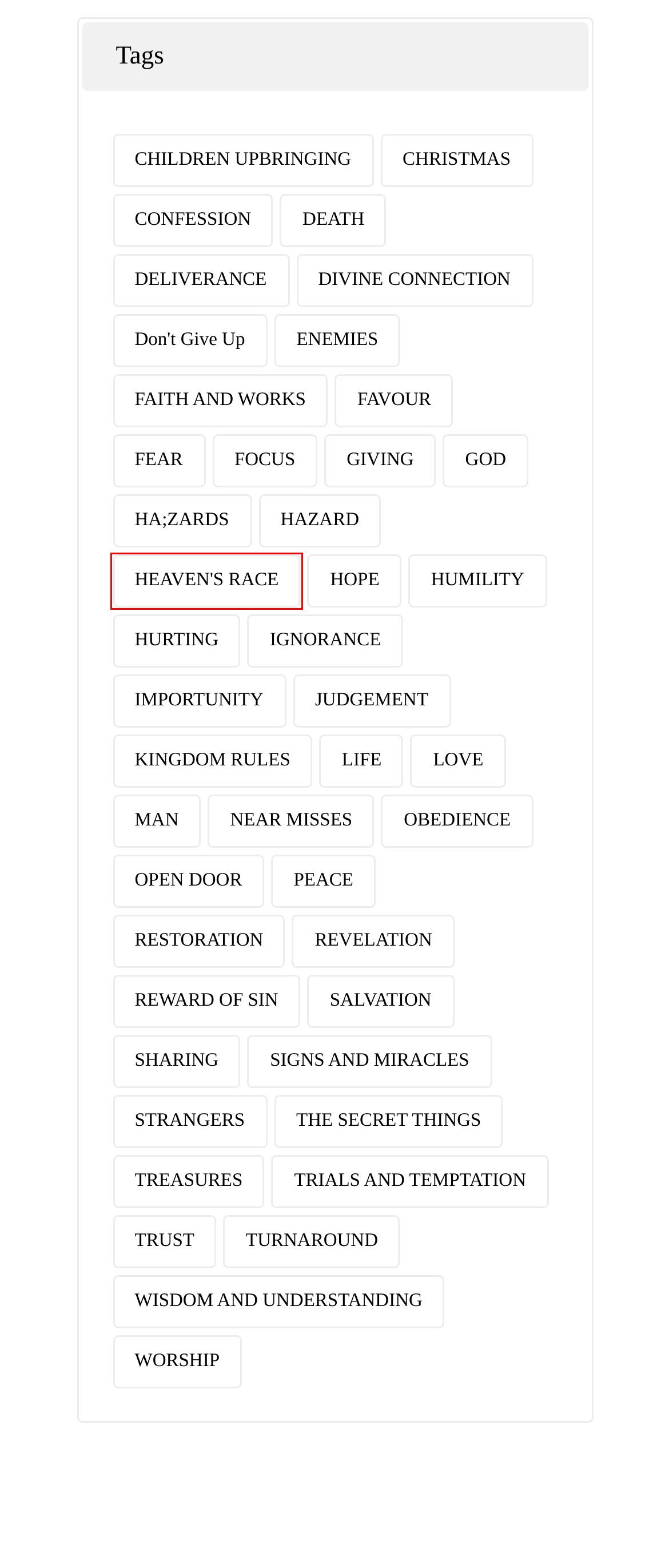Observe the screenshot of a webpage with a red bounding box around an element. Identify the webpage description that best fits the new page after the element inside the bounding box is clicked. The candidates are:
A. SonShine » HEAVEN’S RACE
B. SonShine » FAITH AND WORKS
C. SonShine » DELIVERANCE
D. SonShine » HURTING
E. SonShine » DIVINE CONNECTION
F. SonShine » DEATH
G. SonShine » WORSHIP
H. SonShine » REWARD OF SIN

A